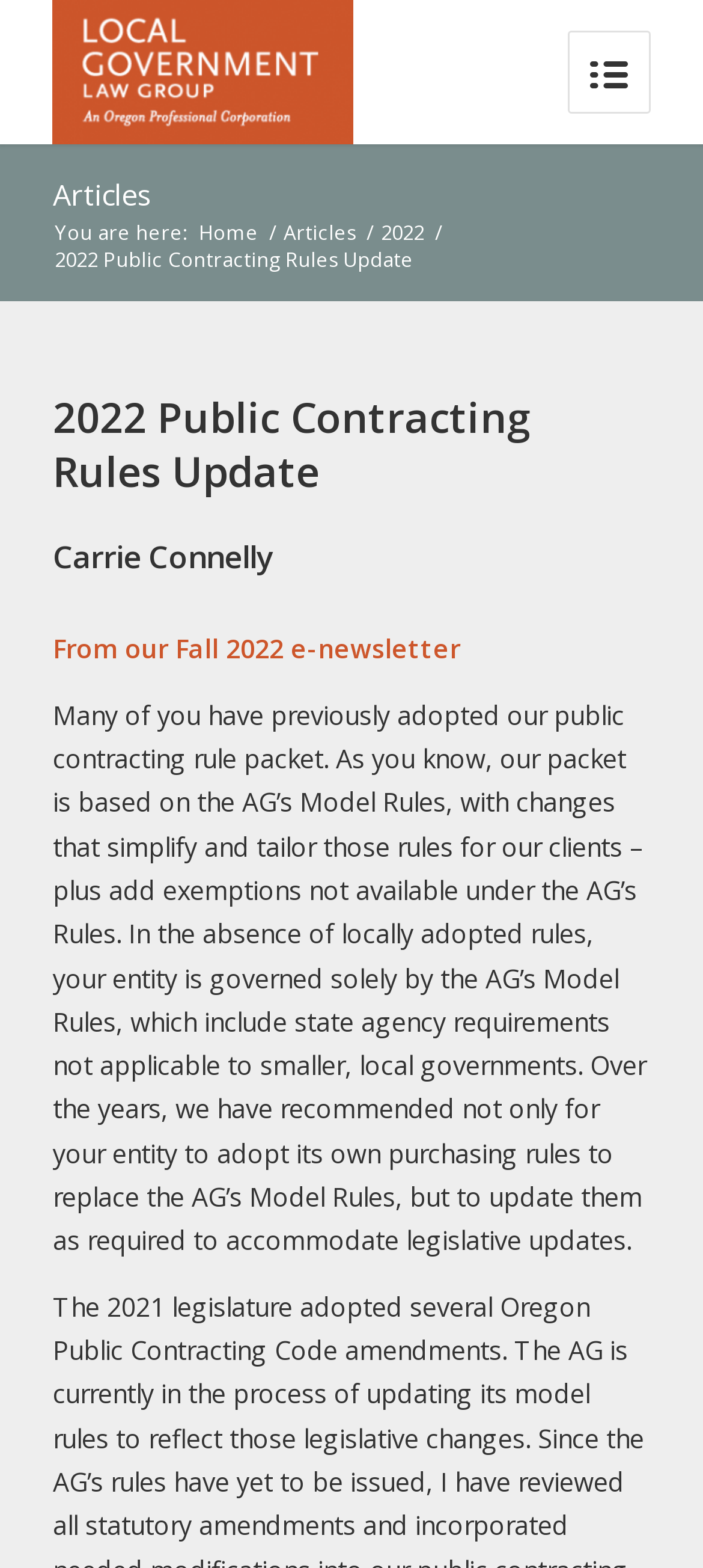Find the primary header on the webpage and provide its text.

2022 Public Contracting Rules Update